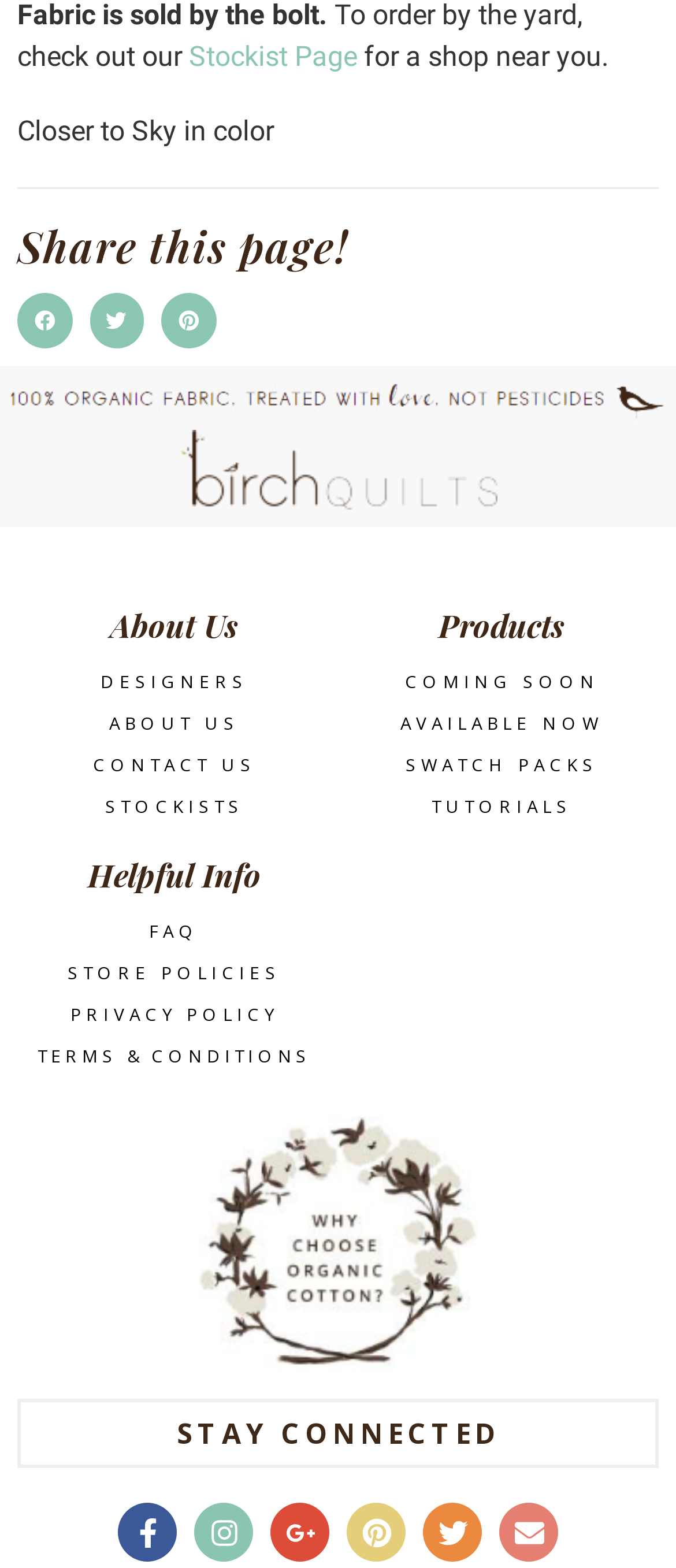Determine the bounding box coordinates of the UI element described below. Use the format (top-left x, top-left y, bottom-right x, bottom-right y) with floating point numbers between 0 and 1: Store Policies

[0.1, 0.615, 0.415, 0.626]